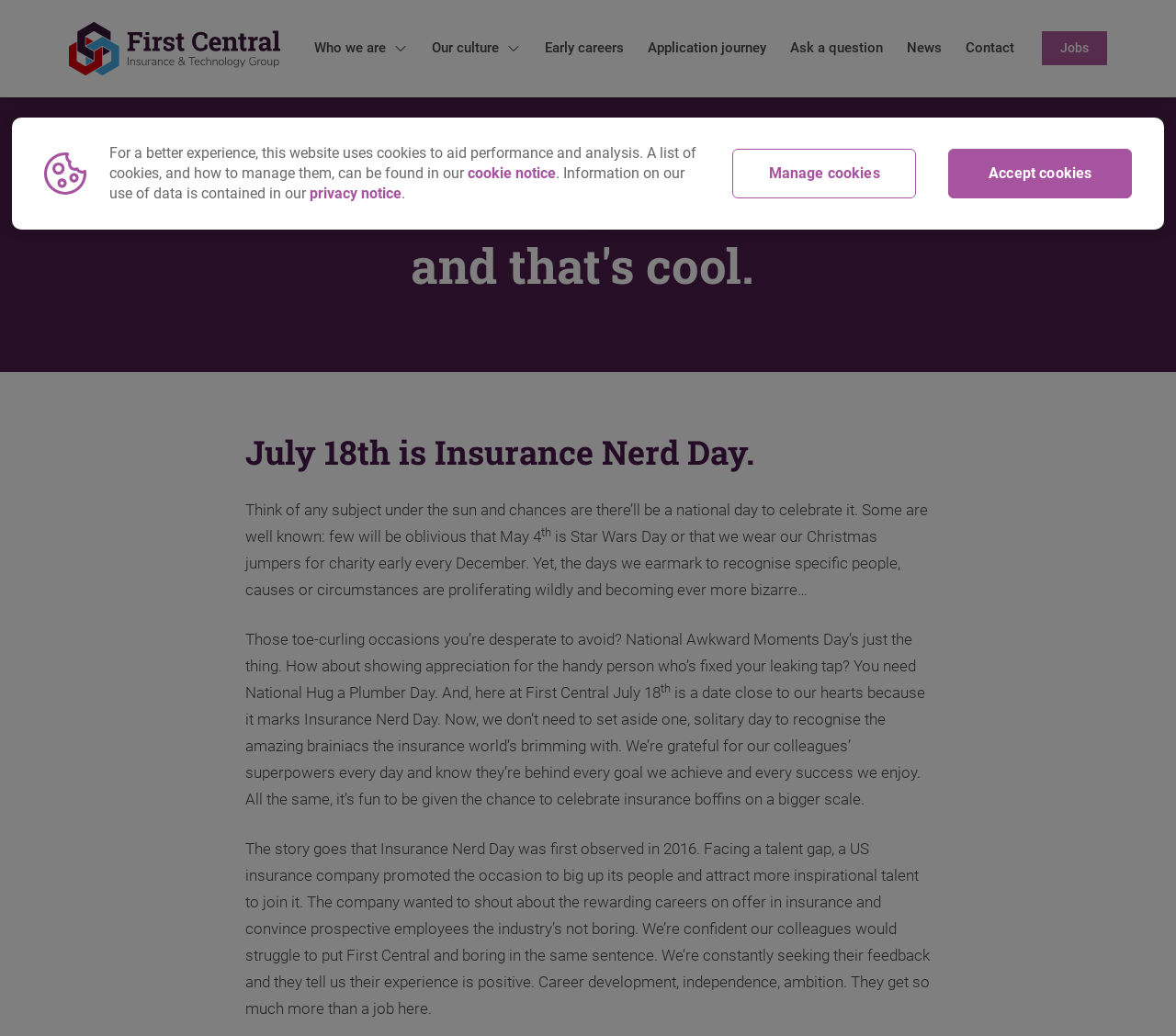Find the bounding box coordinates of the clickable area that will achieve the following instruction: "Click on the 'Contact' link".

[0.811, 0.032, 0.873, 0.062]